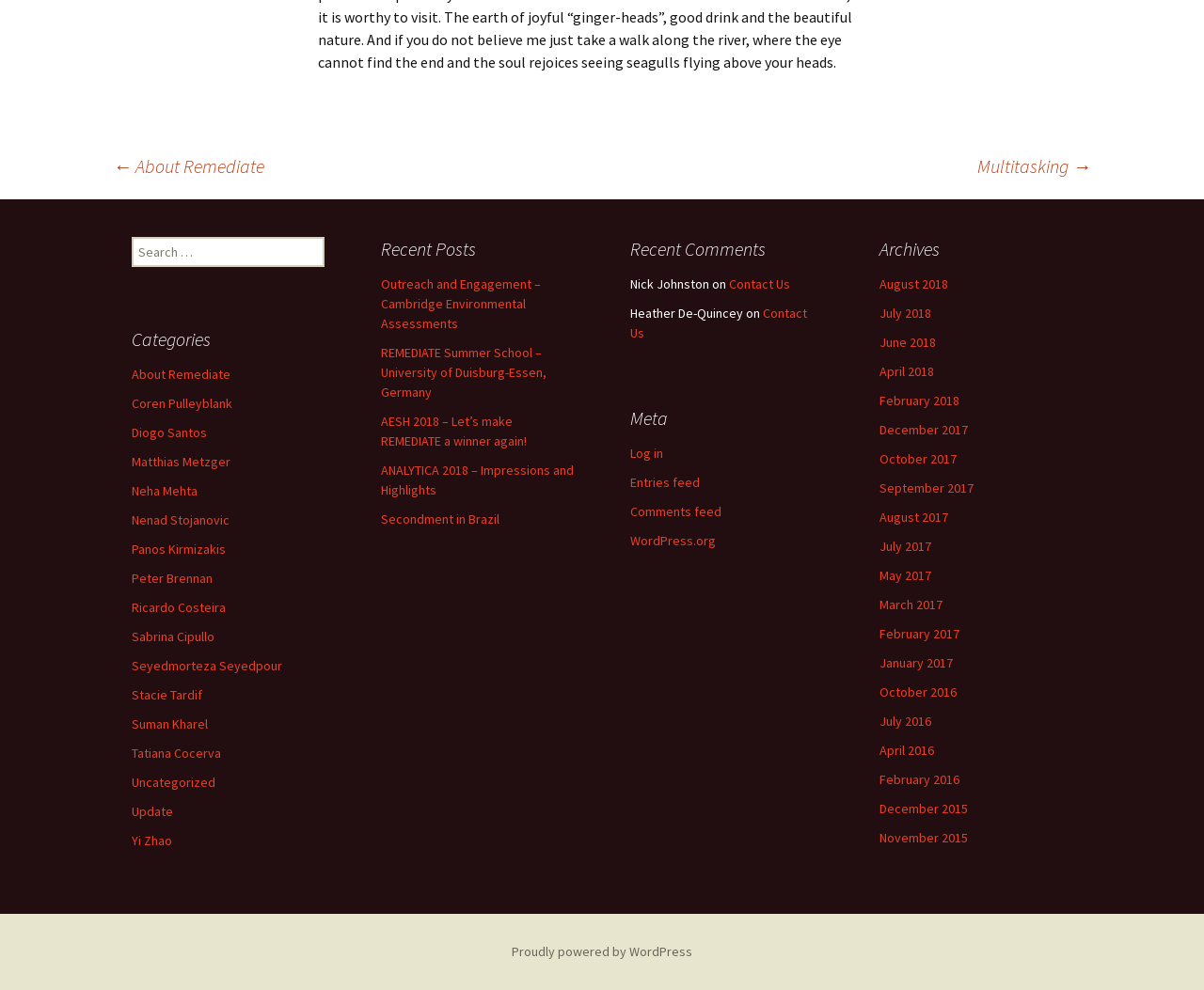What is the category with the most links?
Using the image as a reference, give an elaborate response to the question.

By examining the navigation sections, I found that the 'Archives' section has the most links, with a total of 24 links to different months and years.